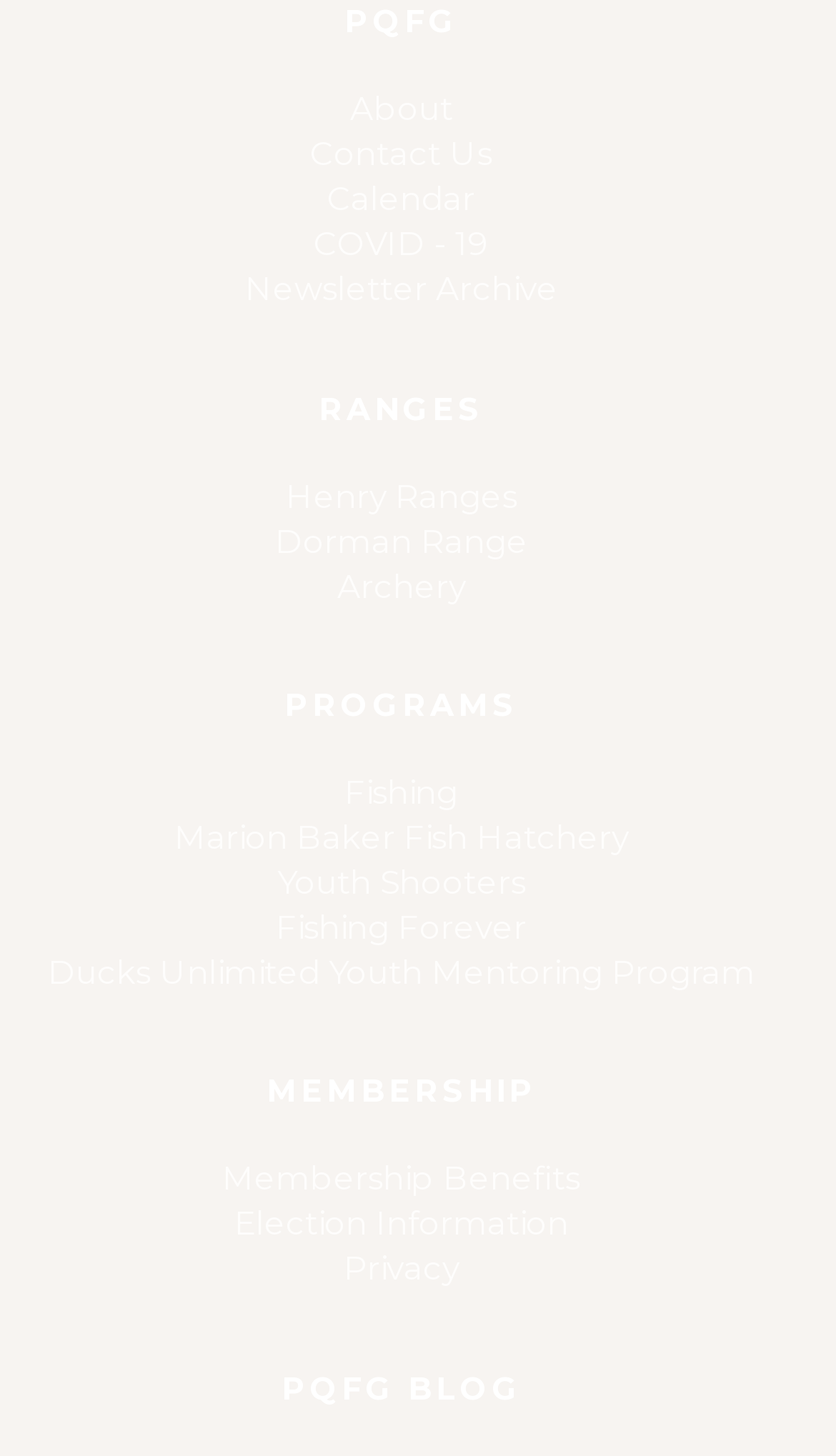What is the last link on the webpage?
Please provide a single word or phrase as your answer based on the image.

PQFG BLOG